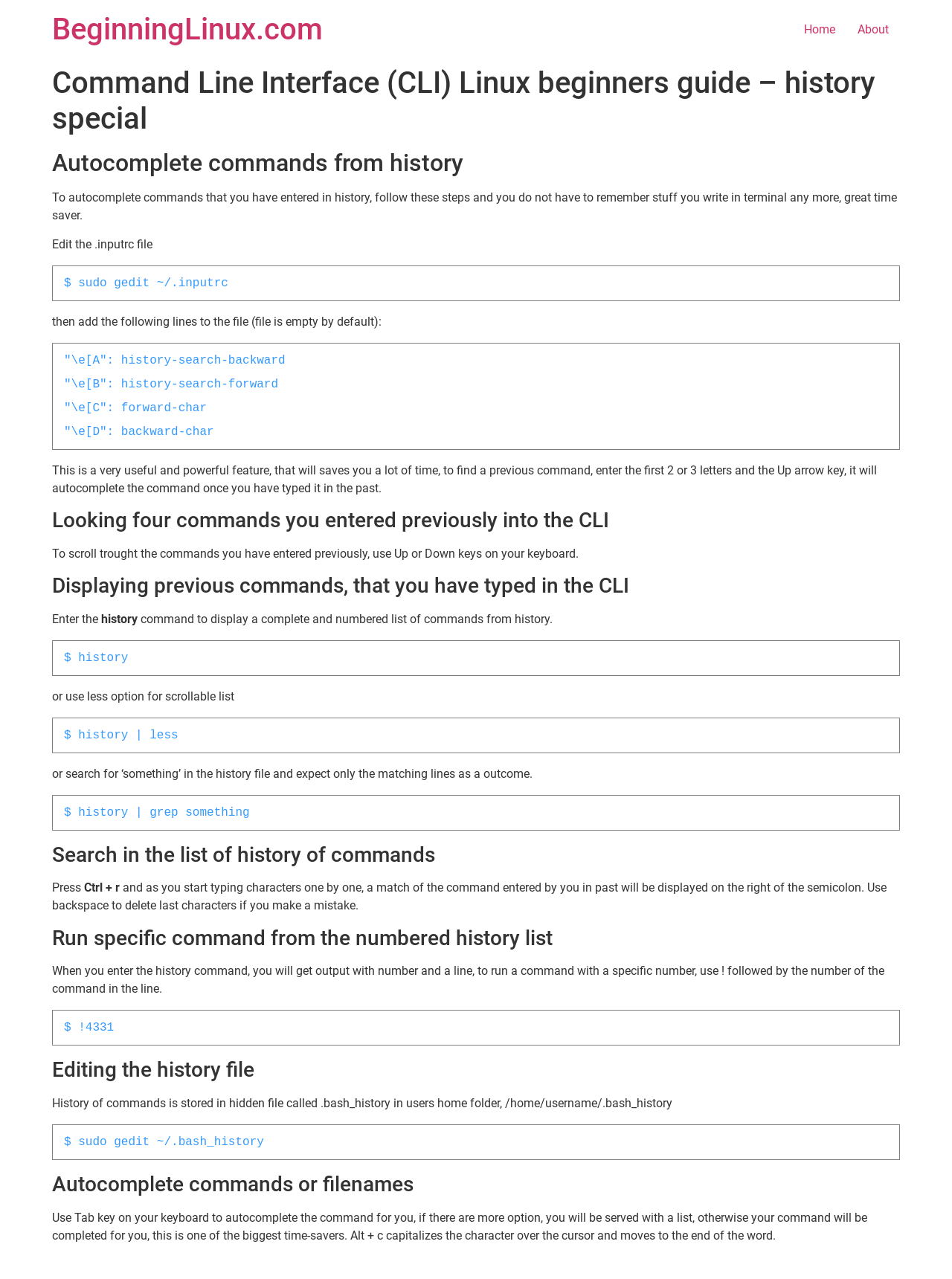How do you display a complete and numbered list of commands from history?
Provide a one-word or short-phrase answer based on the image.

Enter the 'history' command